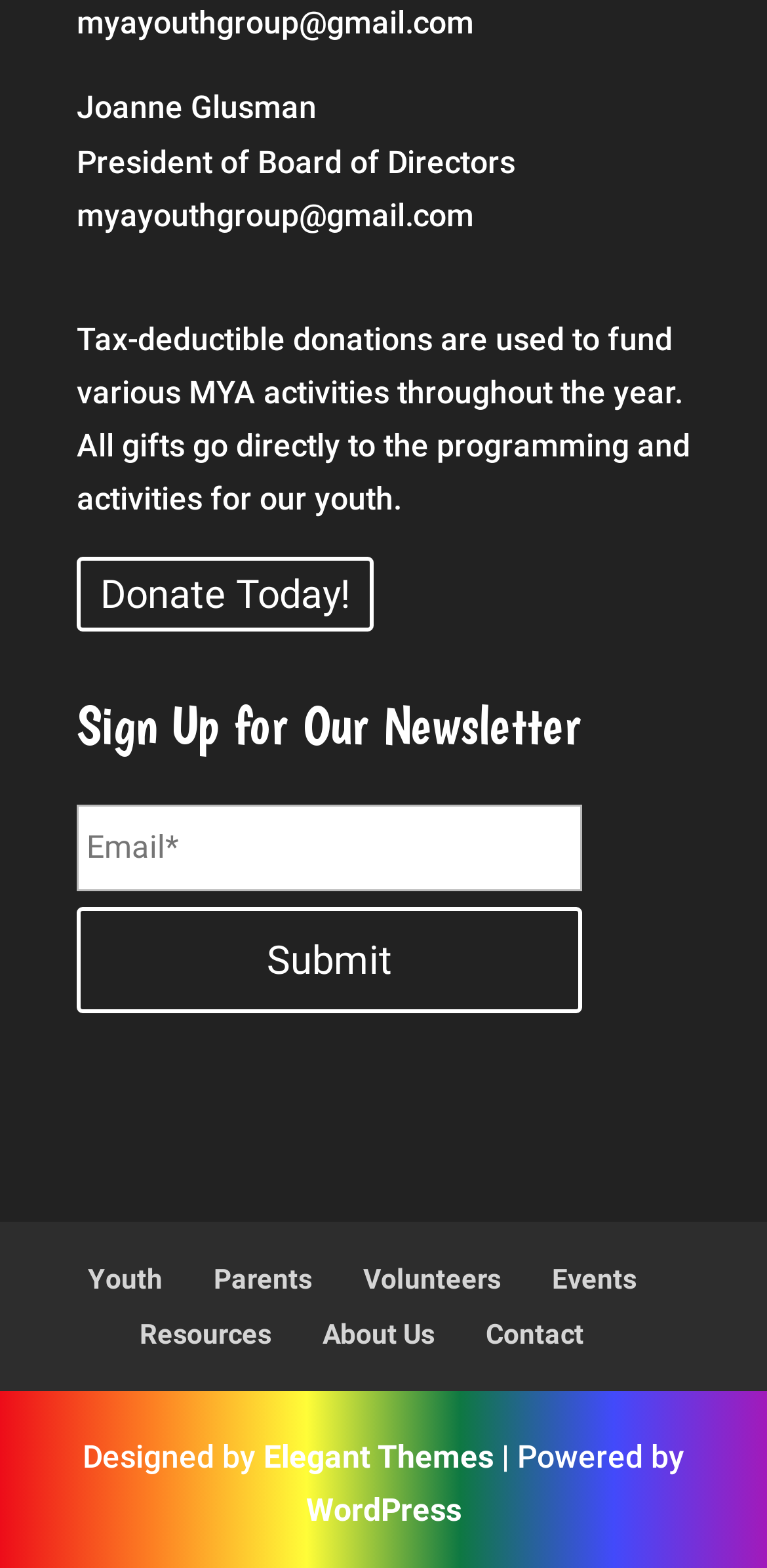Who is the President of Board of Directors?
Please provide a comprehensive answer based on the details in the screenshot.

I found the answer by looking at the StaticText element with the text 'President of Board of Directors myayouthgroup@gmail.com', which mentions Joanne Glusman as the President of Board of Directors.